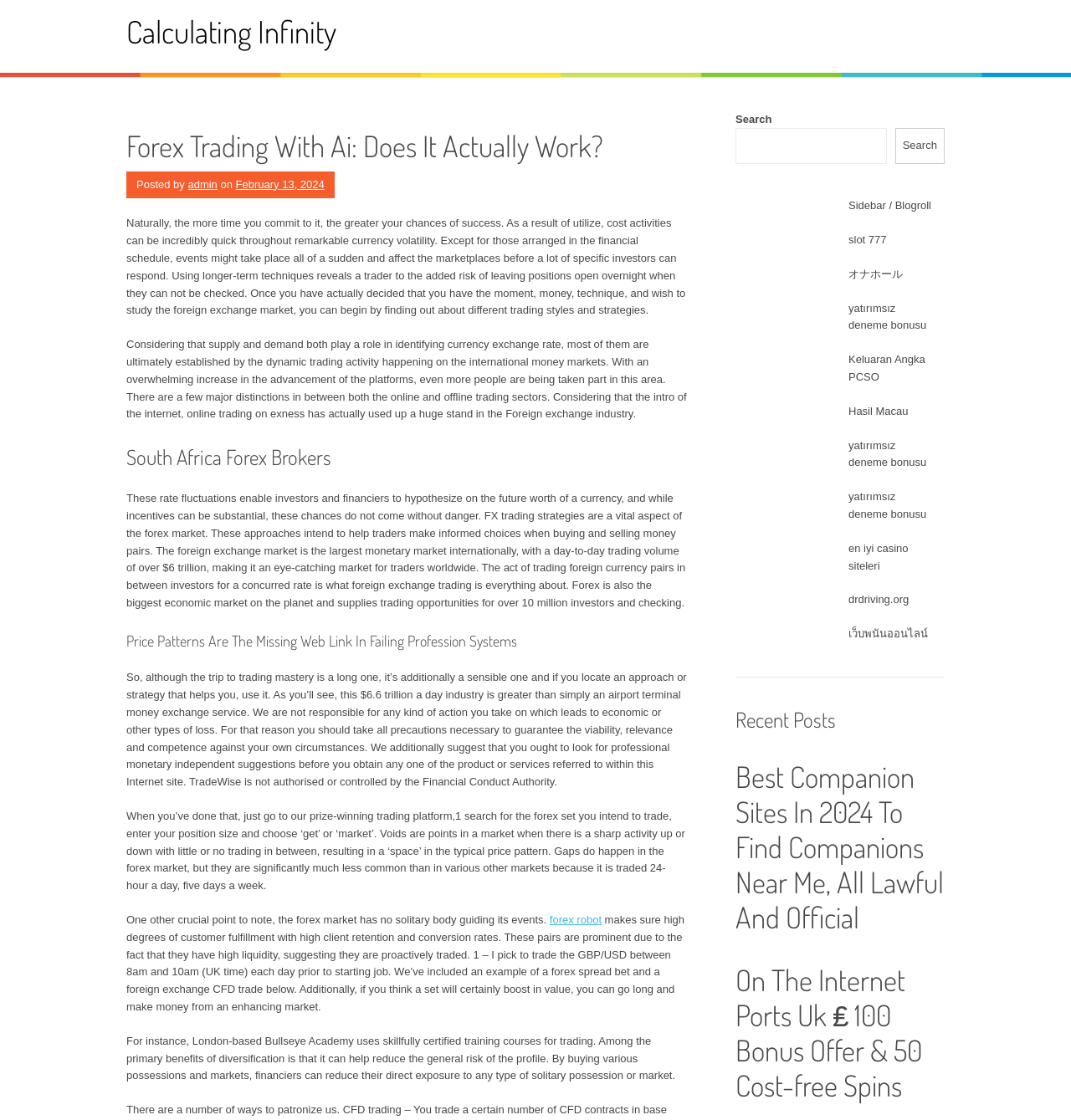Identify the bounding box coordinates of the clickable region required to complete the instruction: "Read the article 'Forex Trading With Ai: Does It Actually Work?'". The coordinates should be given as four float numbers within the range of 0 and 1, i.e., [left, top, right, bottom].

[0.118, 0.114, 0.641, 0.145]